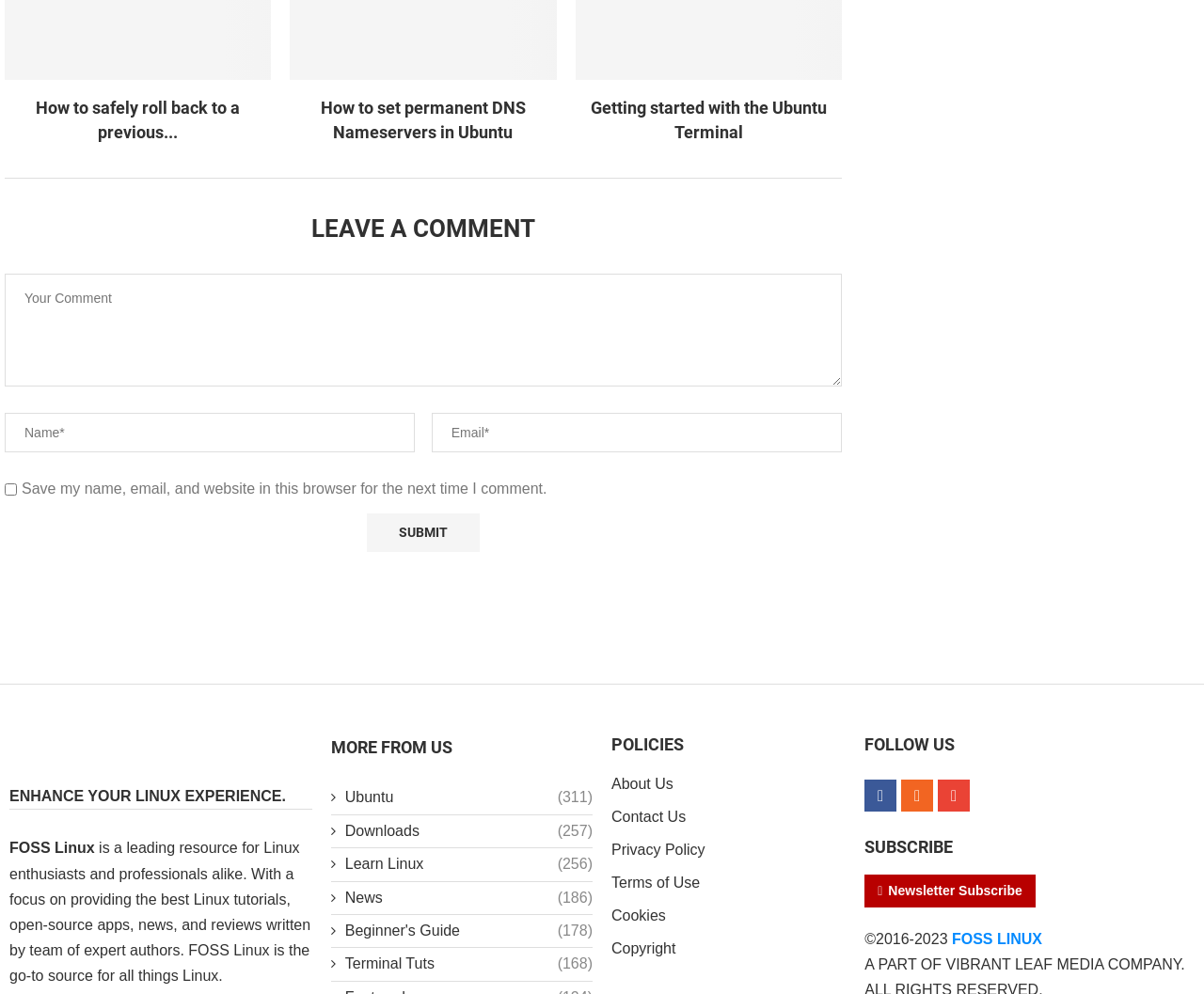Please find the bounding box for the following UI element description. Provide the coordinates in (top-left x, top-left y, bottom-right x, bottom-right y) format, with values between 0 and 1: Terminal Tuts (168)

[0.275, 0.943, 0.492, 0.964]